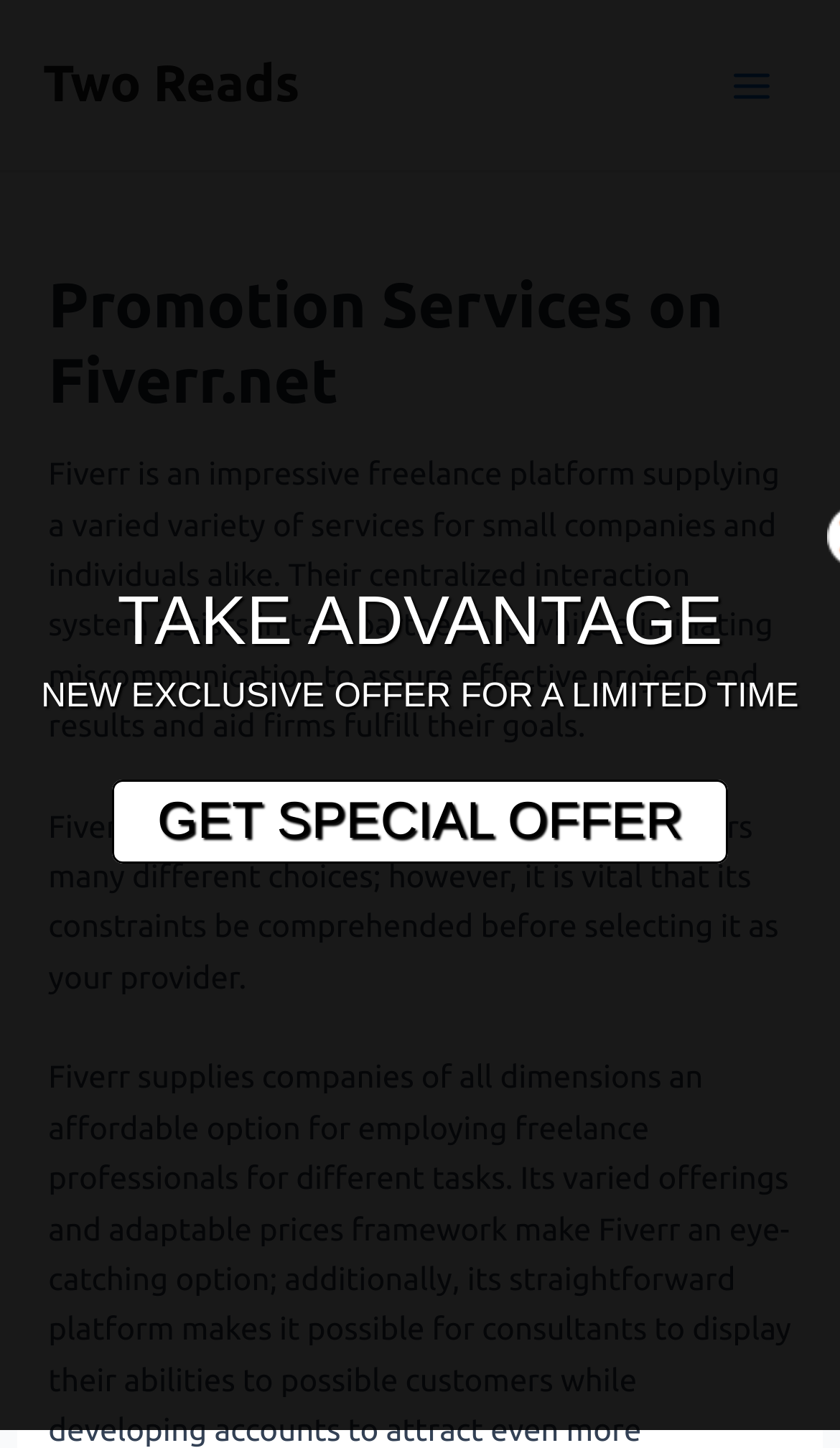What is the exclusive offer for?
Offer a detailed and exhaustive answer to the question.

The webpage displays a message 'NEW EXCLUSIVE OFFER FOR A LIMITED TIME', which implies that the exclusive offer is available only for a limited time.